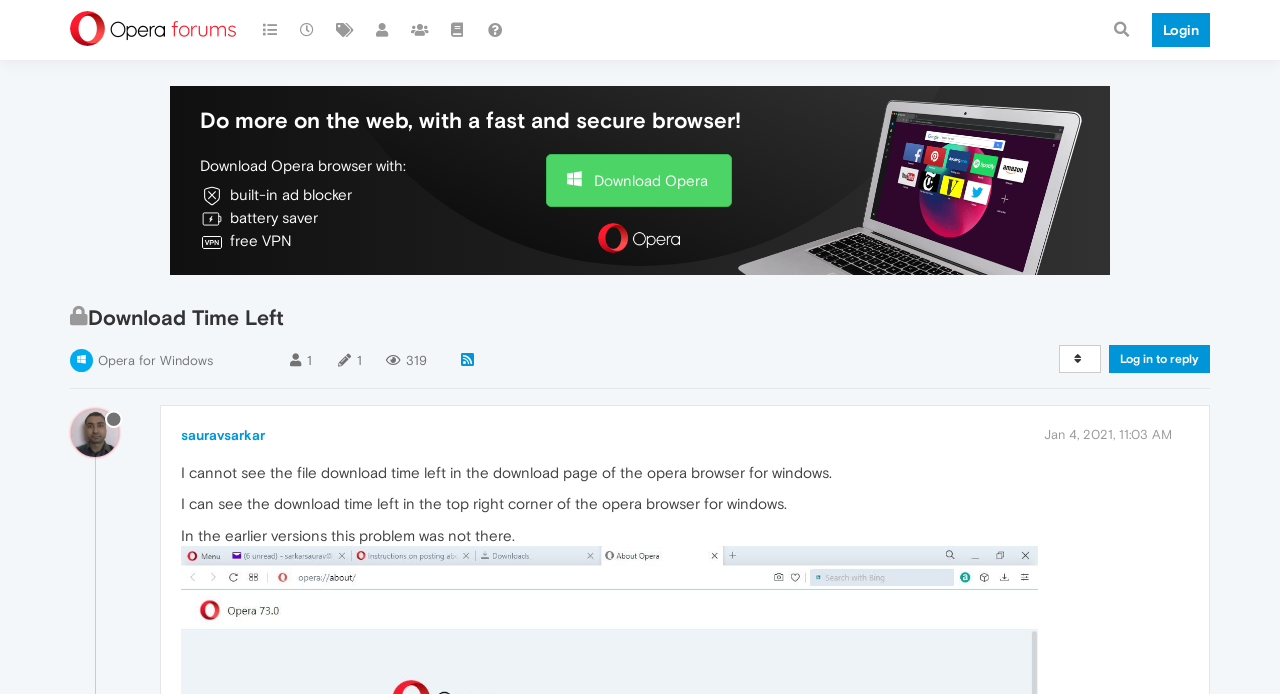What is the username of the user who posted the question?
Could you give a comprehensive explanation in response to this question?

I found the username 'sauravsarkar' associated with the user who posted the question, as it is mentioned in the text 'sauravsarkar '.